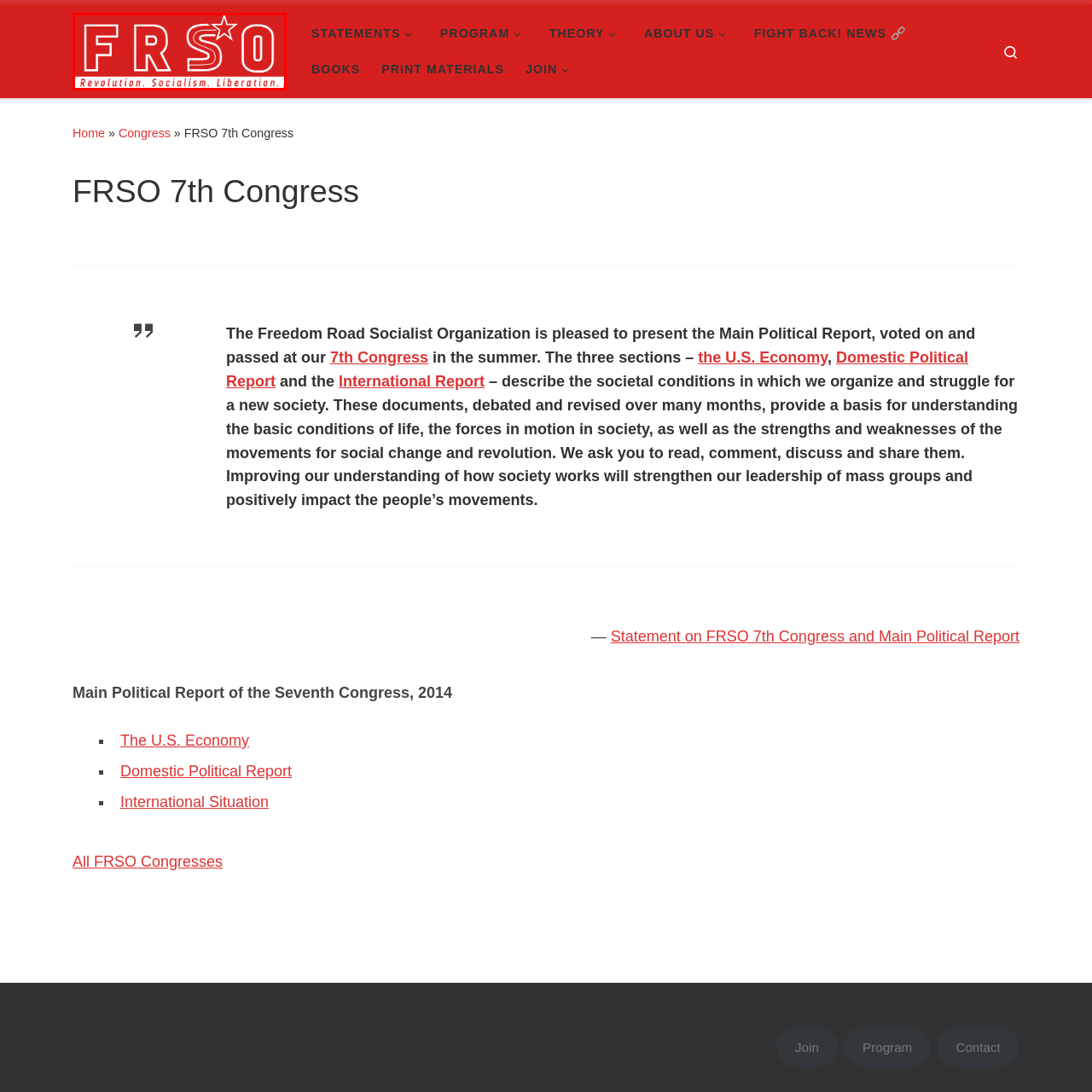Observe the image within the red bounding box carefully and provide an extensive answer to the following question using the visual cues: What is the slogan written beneath the acronym 'FRSO'?

The caption clearly states that beneath the acronym 'FRSO', the slogan reads 'Revolution. Socialism. Liberation.', which encapsulates the organization's core principles and mission.